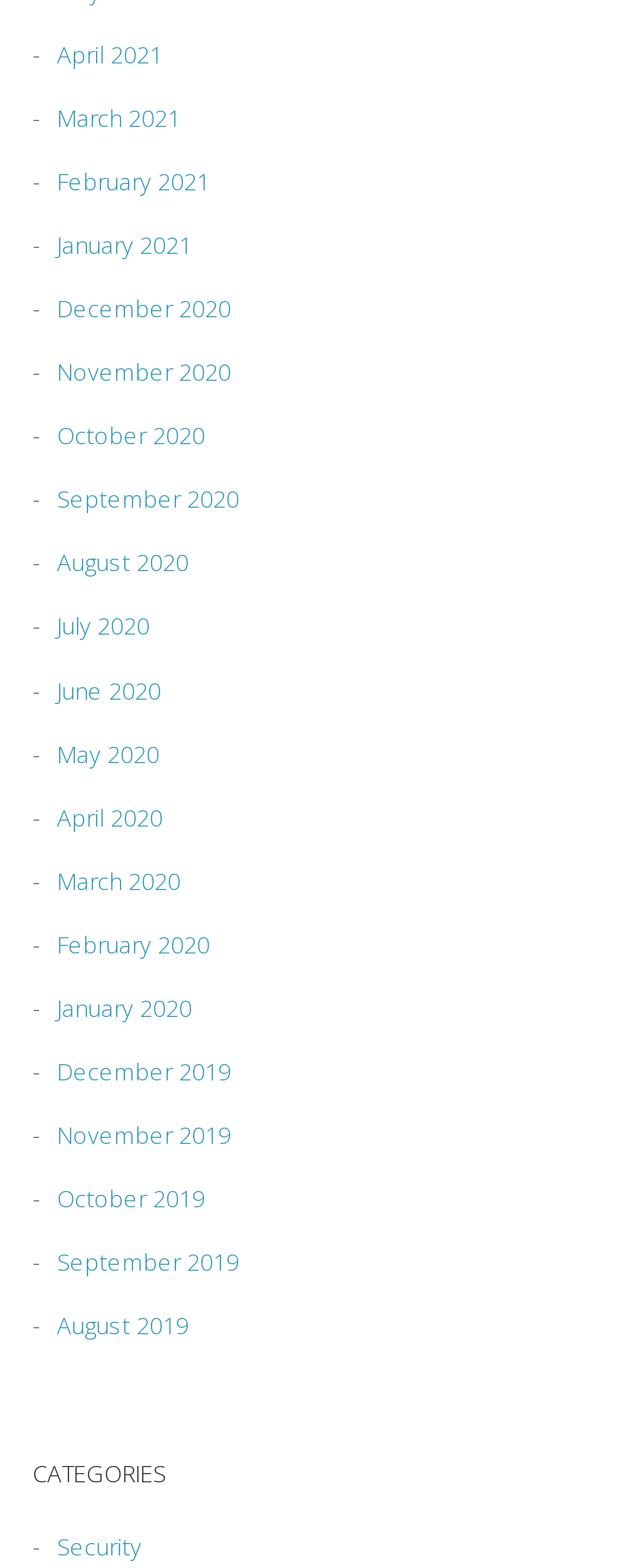Please locate the bounding box coordinates of the element that needs to be clicked to achieve the following instruction: "go to December 2020". The coordinates should be four float numbers between 0 and 1, i.e., [left, top, right, bottom].

[0.064, 0.187, 0.364, 0.207]